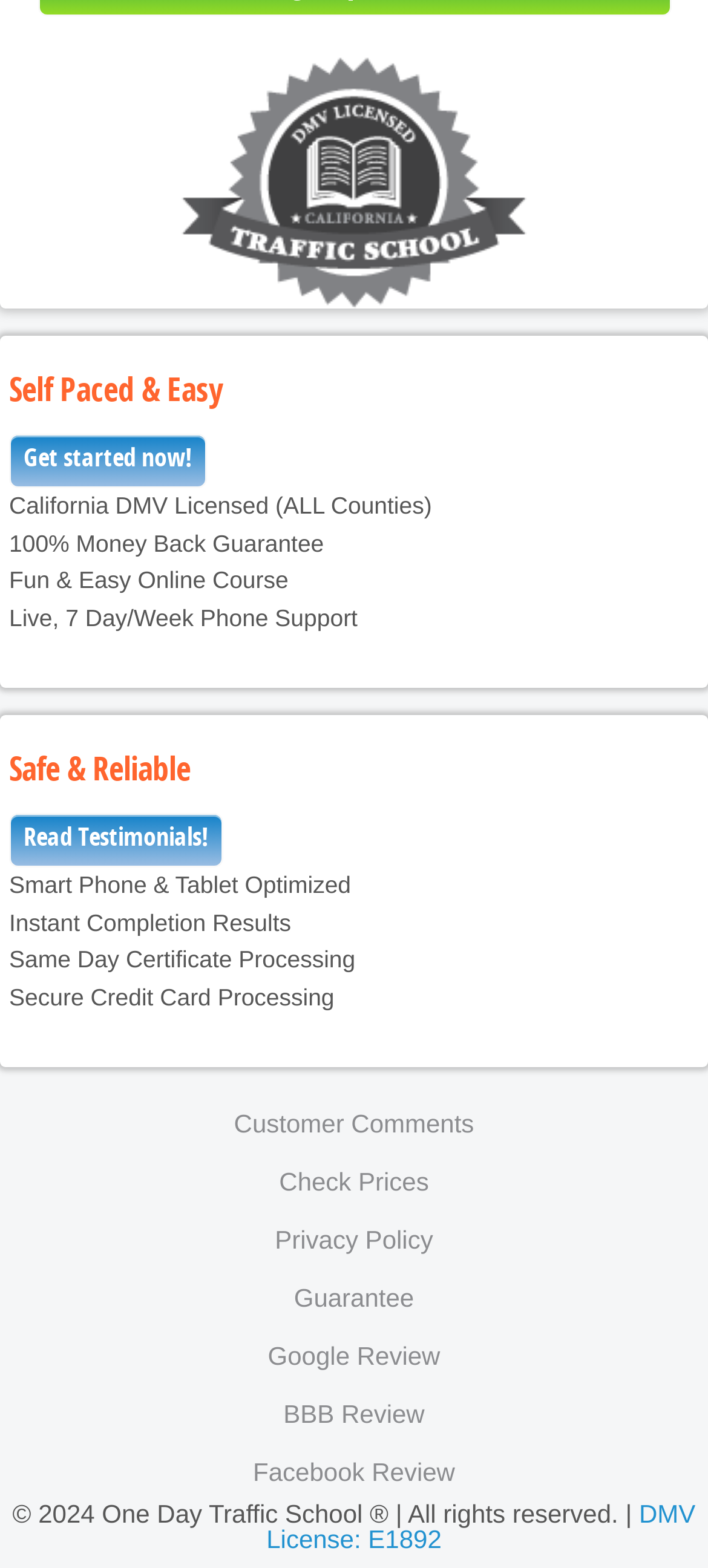Answer with a single word or phrase: 
What is the copyright year of the website?

2024